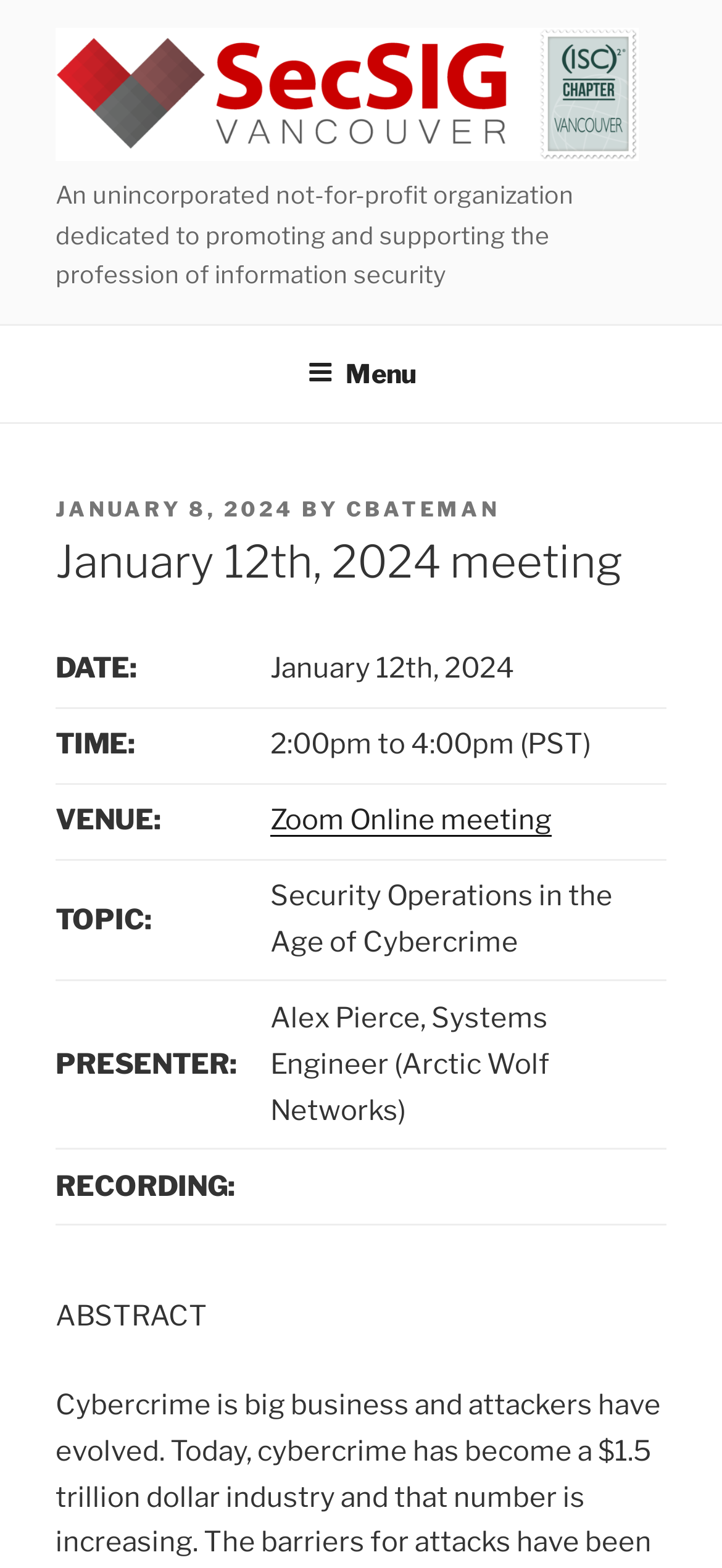Based on the visual content of the image, answer the question thoroughly: What is the date of the meeting?

I found the answer by looking at the table in the webpage, specifically the row with the 'DATE:' label, and the corresponding cell contains the date 'January 12th, 2024'.